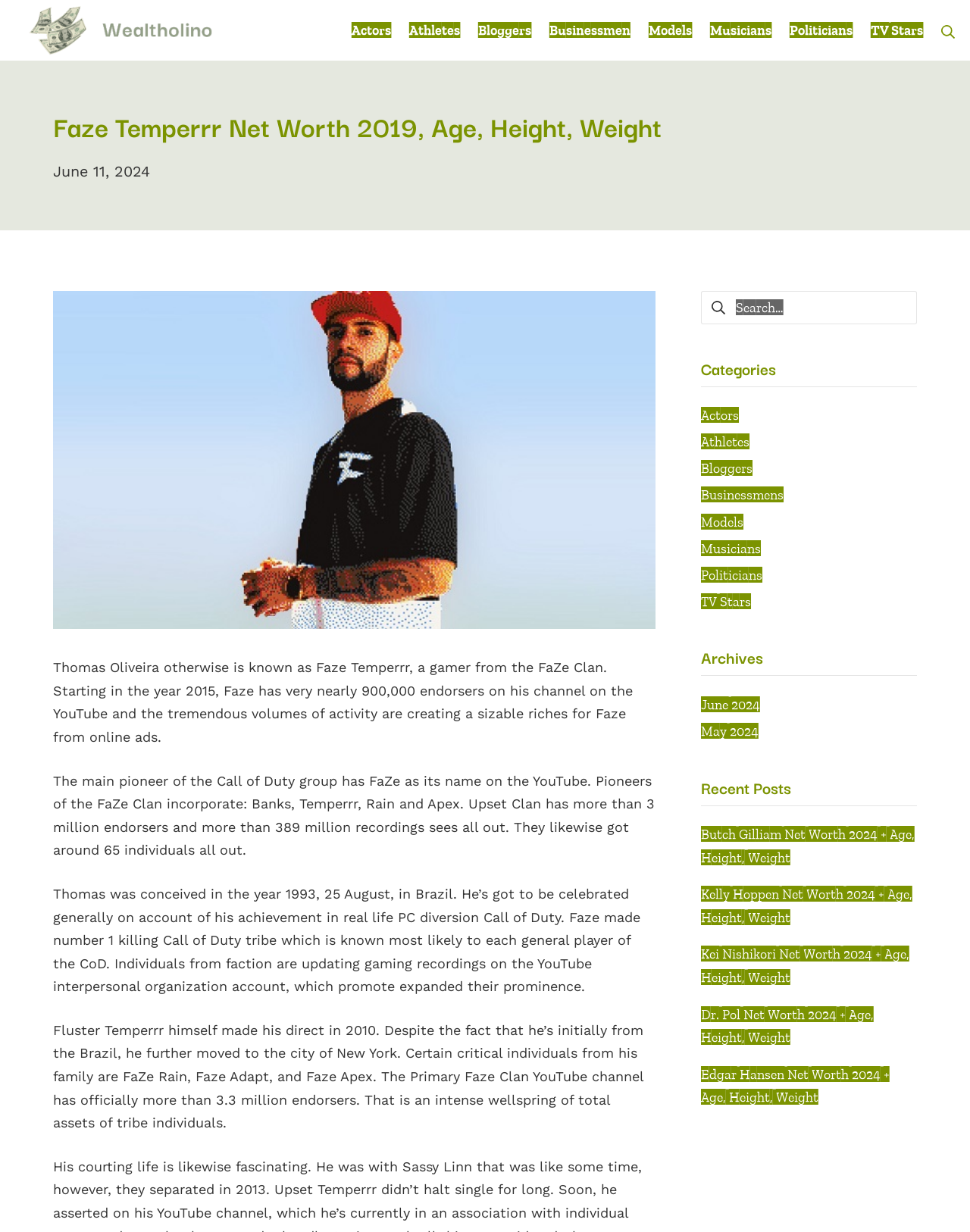Please give the bounding box coordinates of the area that should be clicked to fulfill the following instruction: "Search for a celebrity". The coordinates should be in the format of four float numbers from 0 to 1, i.e., [left, top, right, bottom].

[0.97, 0.015, 0.984, 0.034]